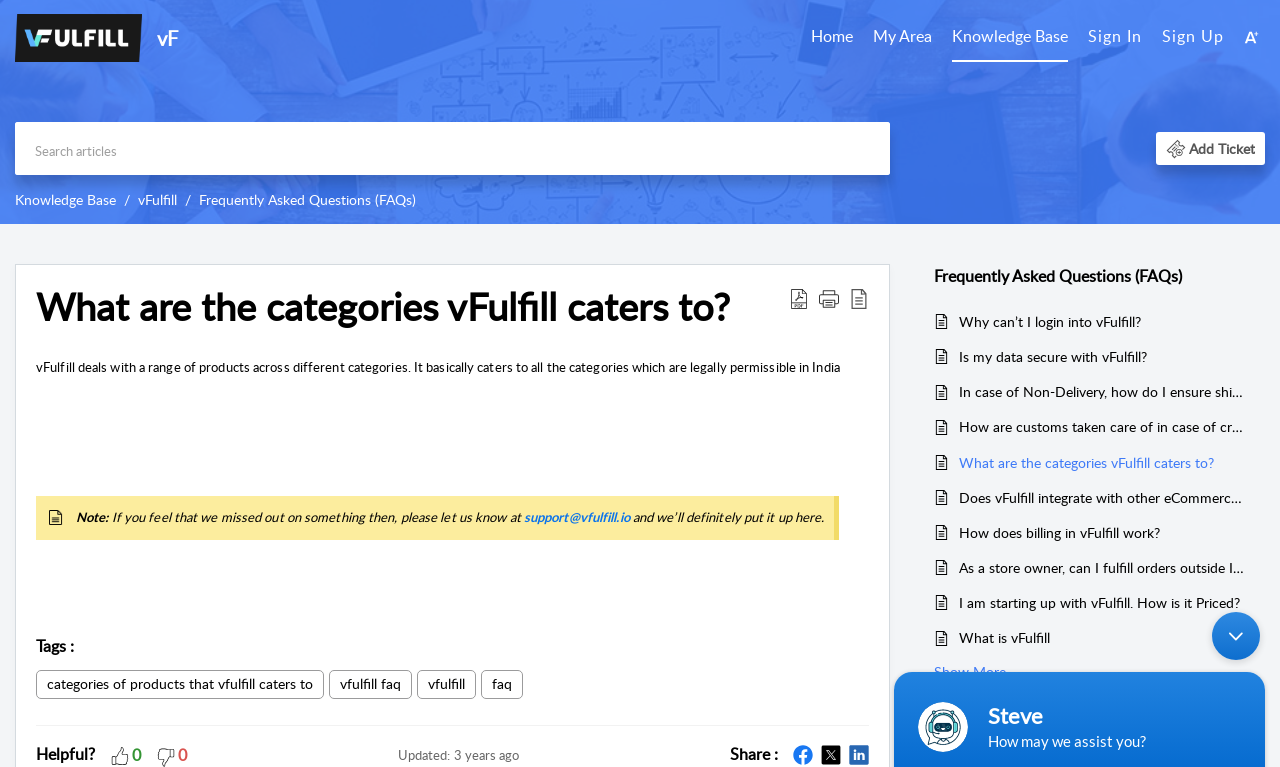Locate the bounding box coordinates of the clickable area needed to fulfill the instruction: "Sign In".

[0.85, 0.033, 0.892, 0.062]